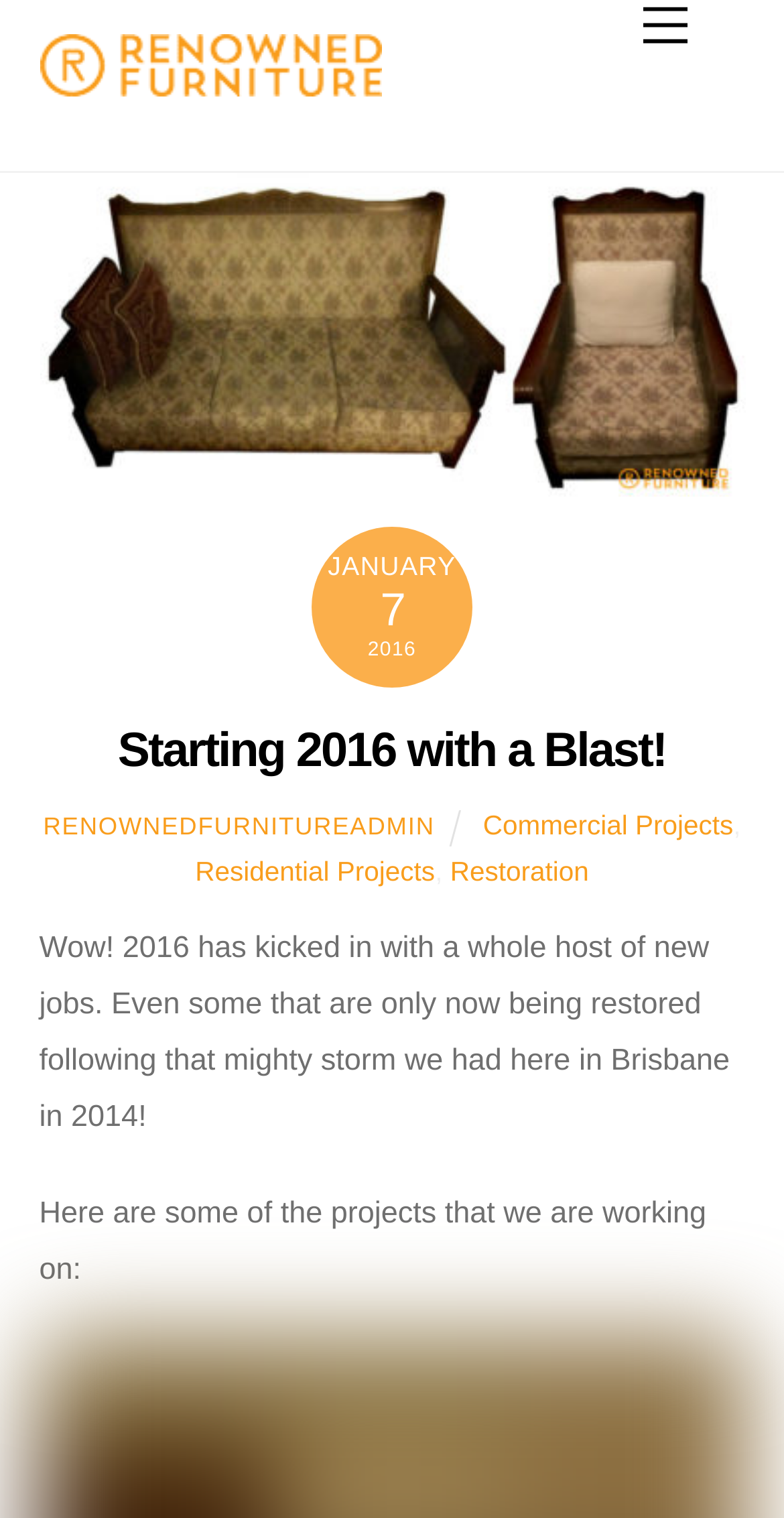Carefully examine the image and provide an in-depth answer to the question: What is the date mentioned in the webpage?

The date is mentioned in the time element, which has three static text elements: 'JANUARY', '7', and '2016'. These texts are arranged vertically, indicating that they represent a date.